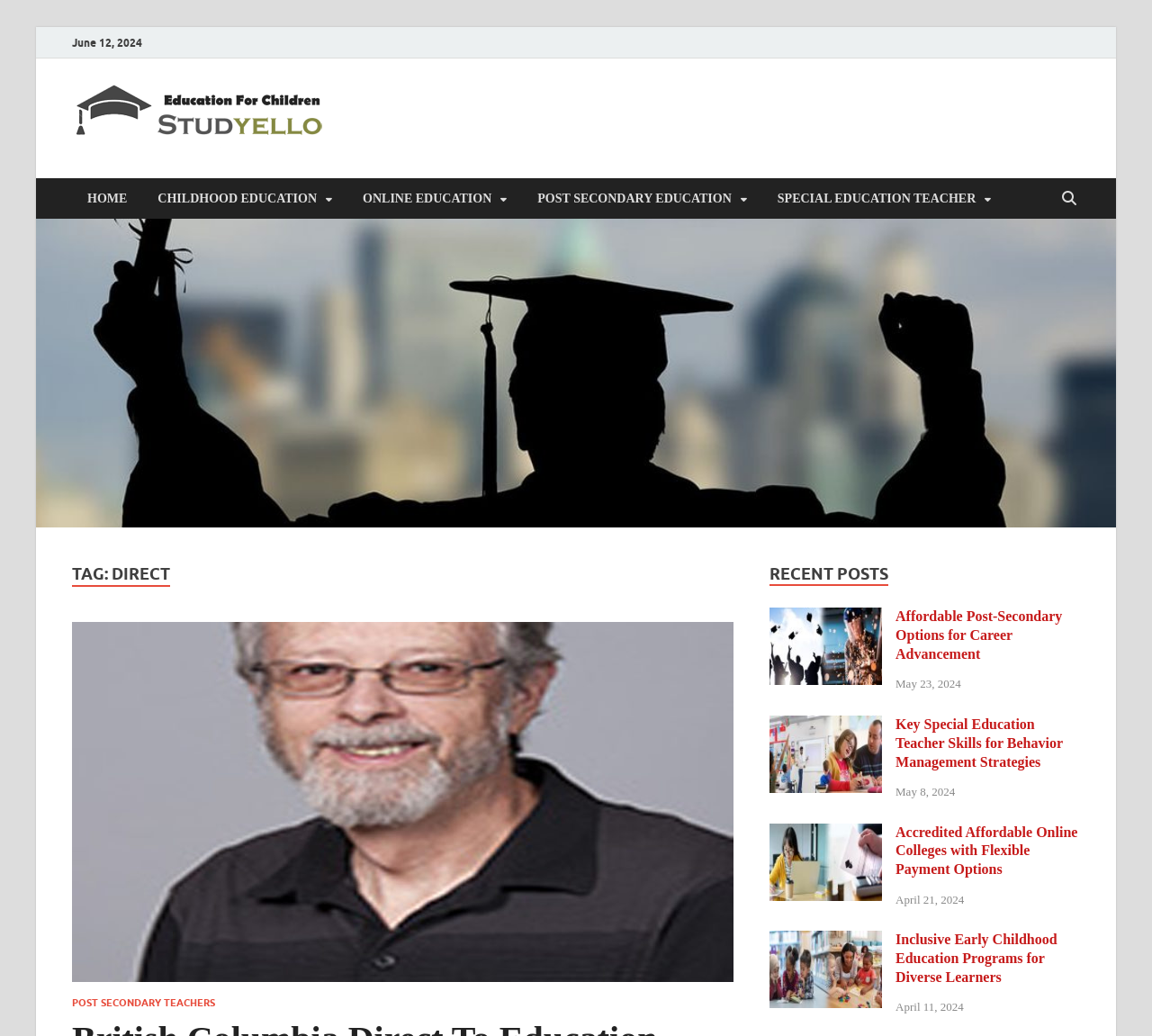How many recent posts are displayed on the webpage?
Answer the question with as much detail as possible.

The webpage displays a list of recent posts, and there are four posts listed, including 'Affordable Post-Secondary Options for Career Advancement', 'Key Special Education Teacher Skills for Behavior Management Strategies', 'Accredited Affordable Online Colleges with Flexible Payment Options', and 'Inclusive Early Childhood Education Programs for Diverse Learners'.